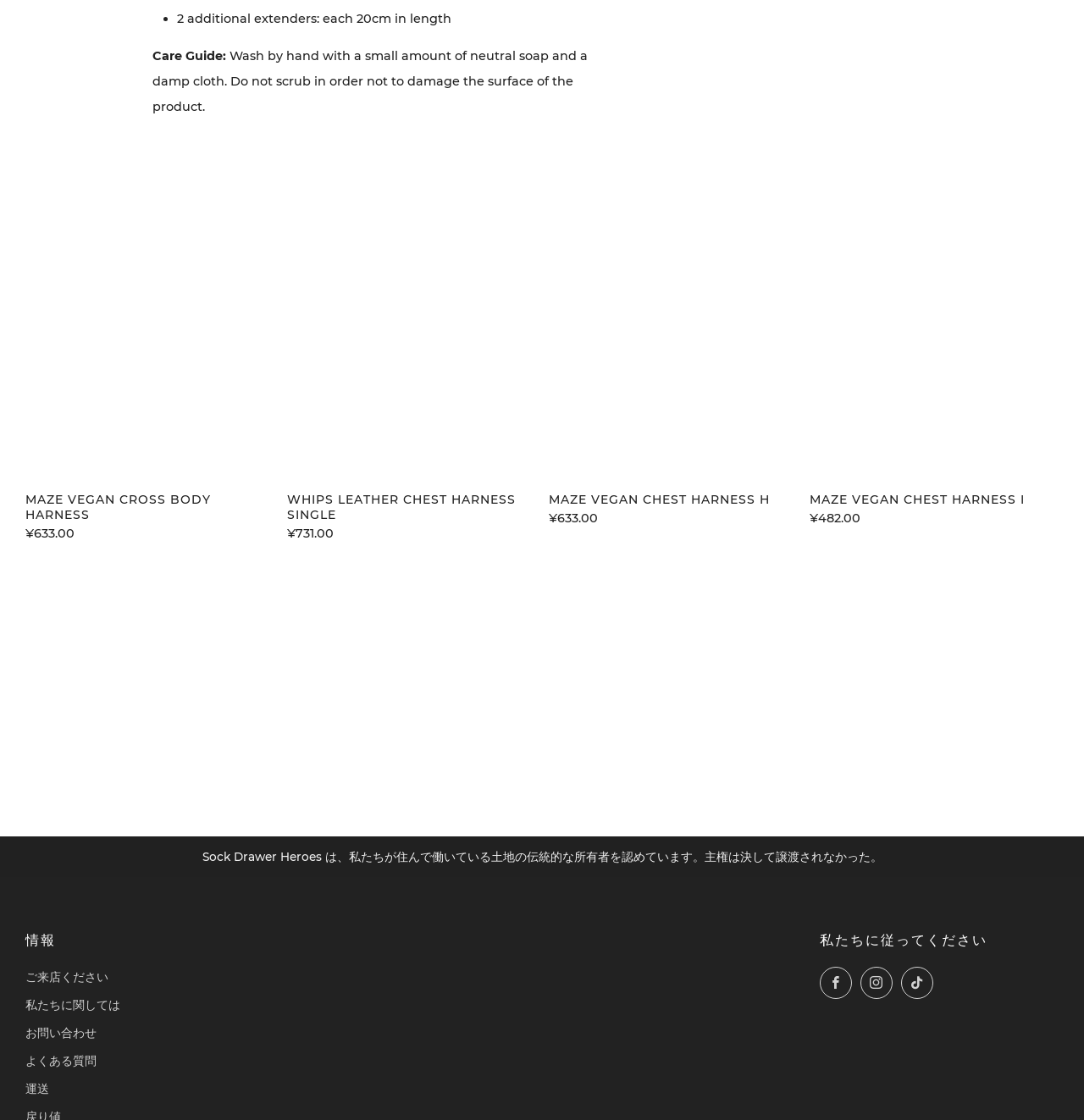Please provide the bounding box coordinates for the element that needs to be clicked to perform the instruction: "Enter email address in the input field". The coordinates must consist of four float numbers between 0 and 1, formatted as [left, top, right, bottom].

[0.219, 0.674, 0.594, 0.711]